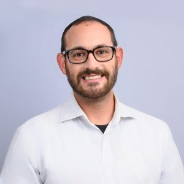Describe every important feature and element in the image comprehensively.

The image features Yehudah Sunshine, who is likely an expert in cybersecurity and related technologies. He is depicted smiling, wearing glasses, and dressed in a collared shirt against a neutral background. This image accompanies a discussion on recent findings by Trend Micro regarding malware threats associated with the Lemon Group, emphasizing the organization's analysis of potential security risks on various devices, including smartphones. The context highlights Yehudah's role in shedding light on significant cybersecurity concerns impacting numerous devices globally.